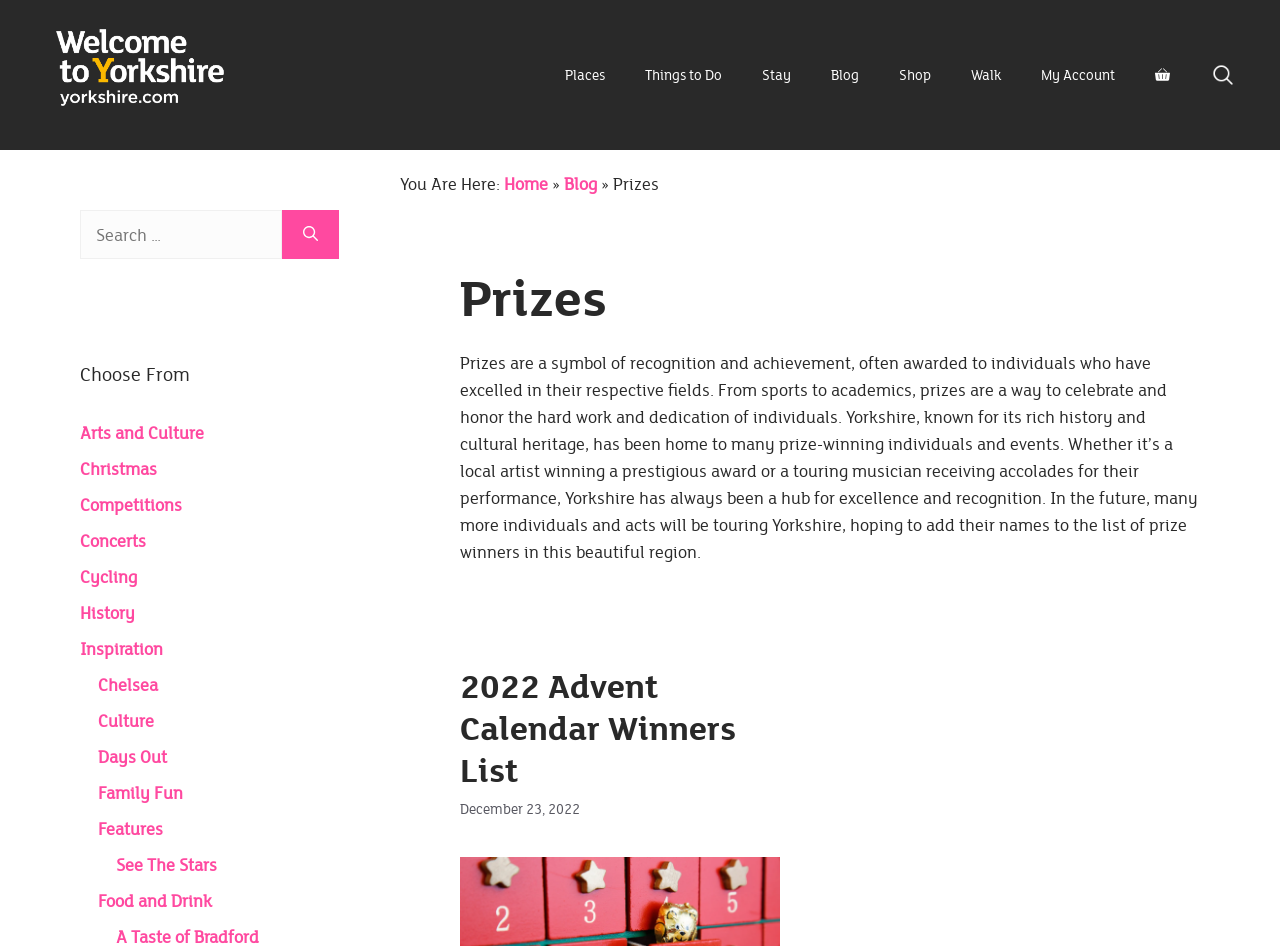What type of events are mentioned on the webpage?
From the image, respond using a single word or phrase.

Concerts and cycling